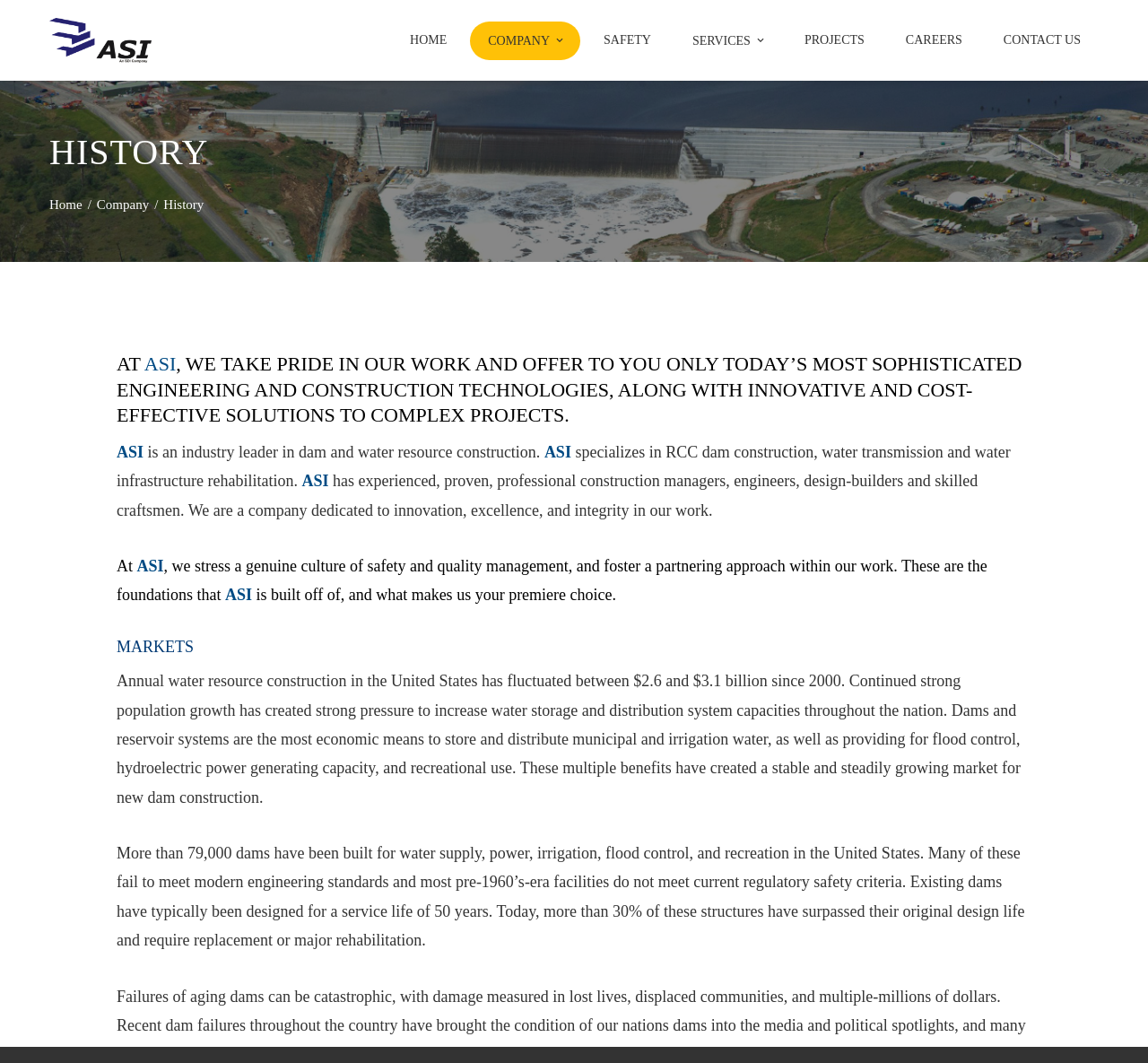Using the description: "alt="ASI Construction LLC"", identify the bounding box of the corresponding UI element in the screenshot.

[0.043, 0.028, 0.132, 0.045]